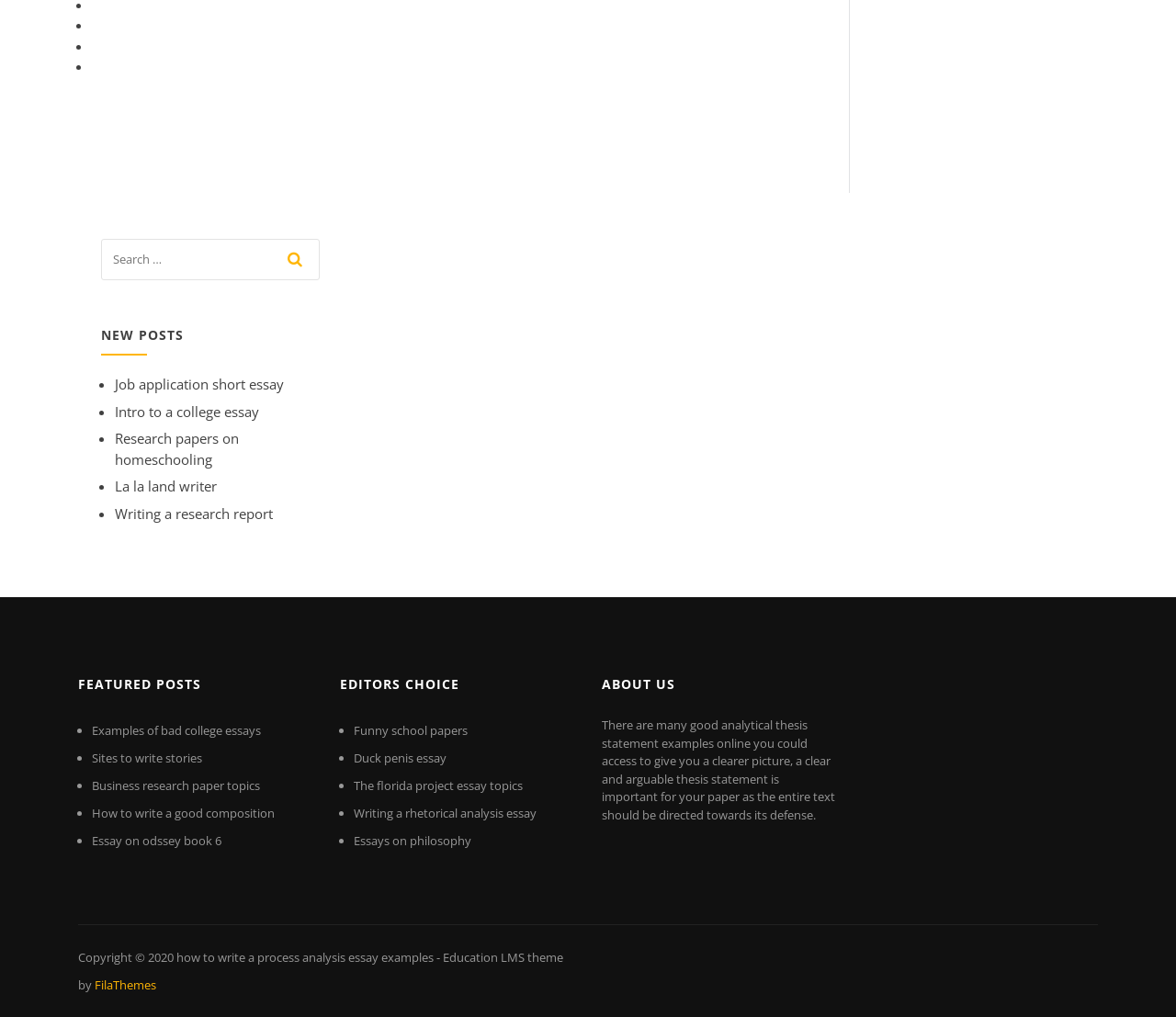Please find and report the bounding box coordinates of the element to click in order to perform the following action: "explore the featured posts". The coordinates should be expressed as four float numbers between 0 and 1, in the format [left, top, right, bottom].

[0.066, 0.655, 0.266, 0.691]